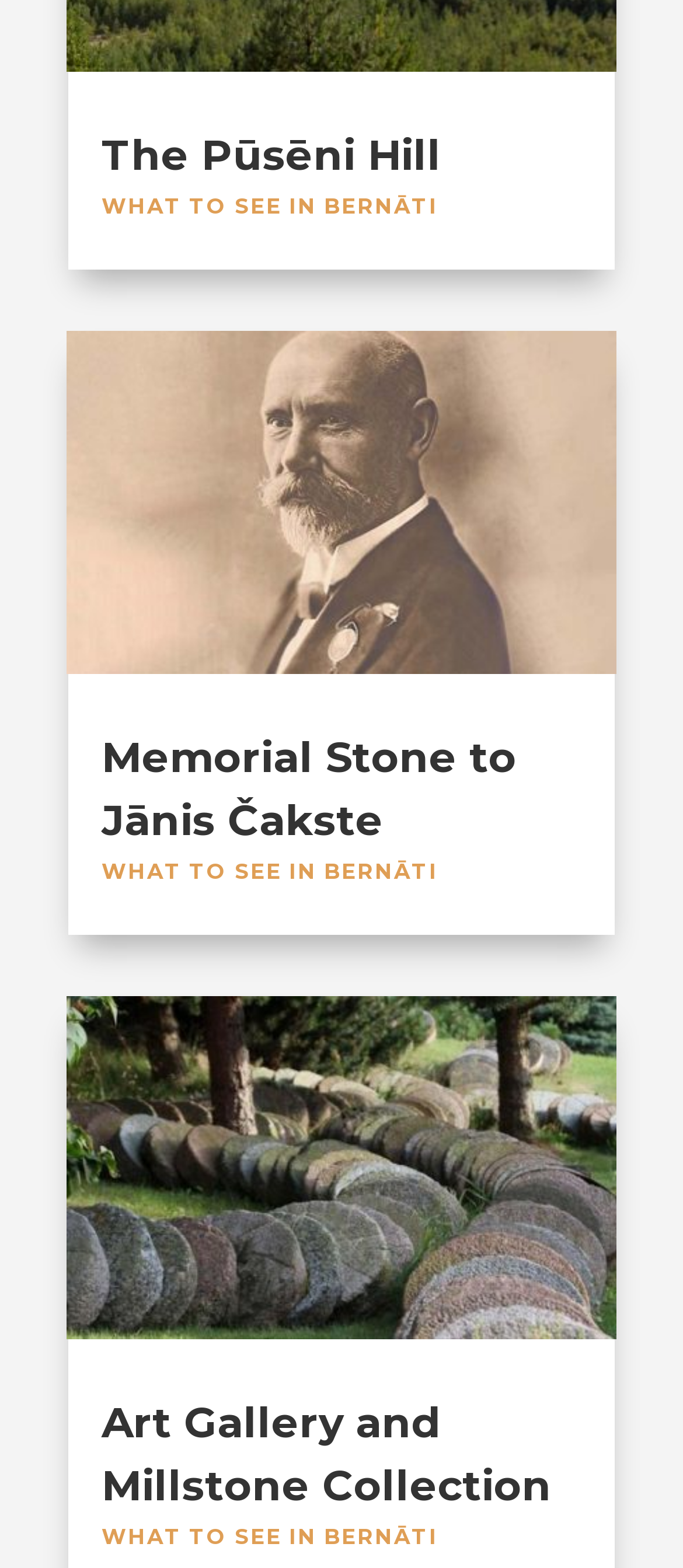Please find the bounding box coordinates of the element's region to be clicked to carry out this instruction: "explore WHAT TO SEE IN BERNĀTI".

[0.149, 0.123, 0.641, 0.14]